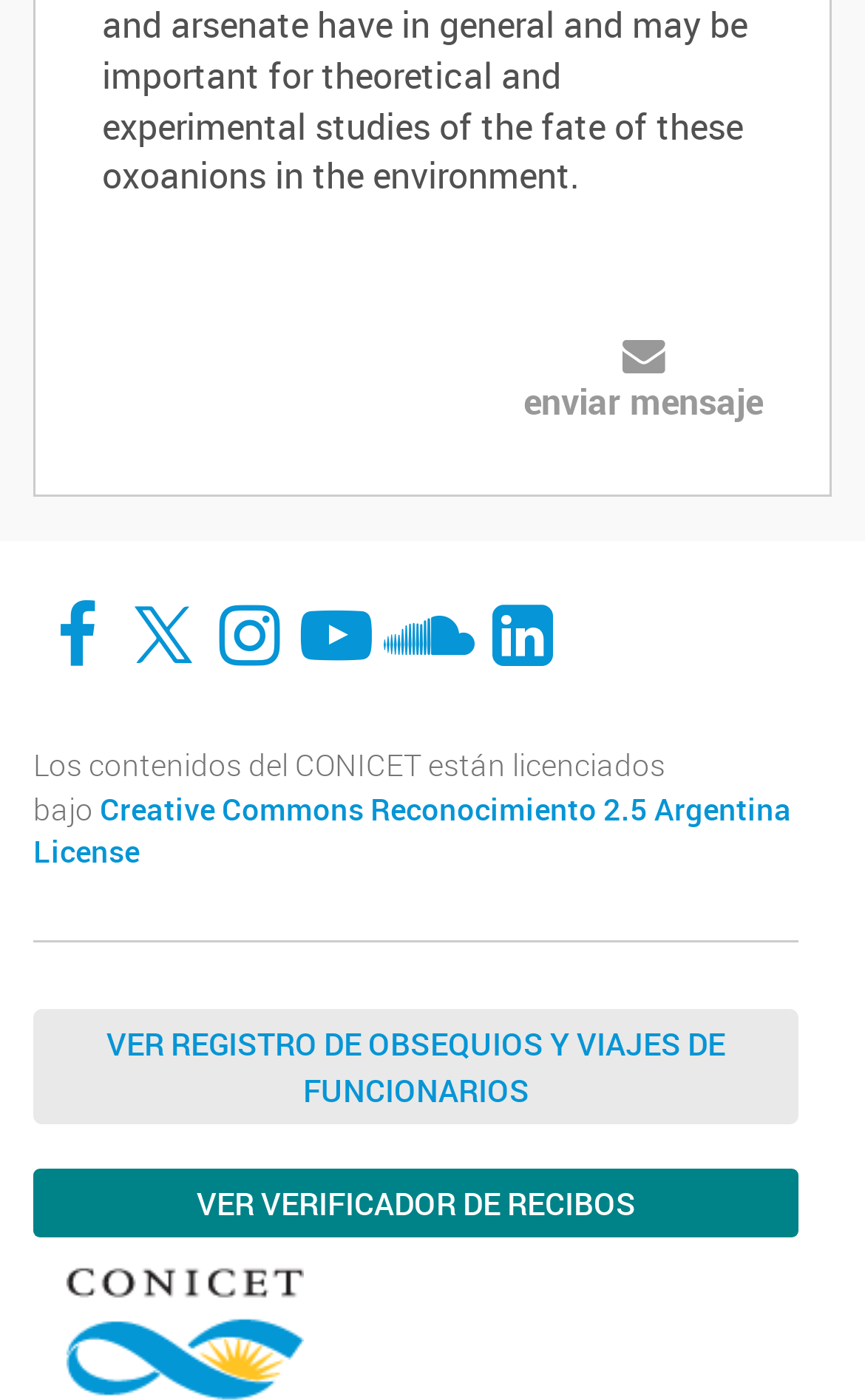Determine the bounding box coordinates of the clickable element to achieve the following action: 'view registry of gifts and trips of officials'. Provide the coordinates as four float values between 0 and 1, formatted as [left, top, right, bottom].

[0.038, 0.721, 0.923, 0.804]